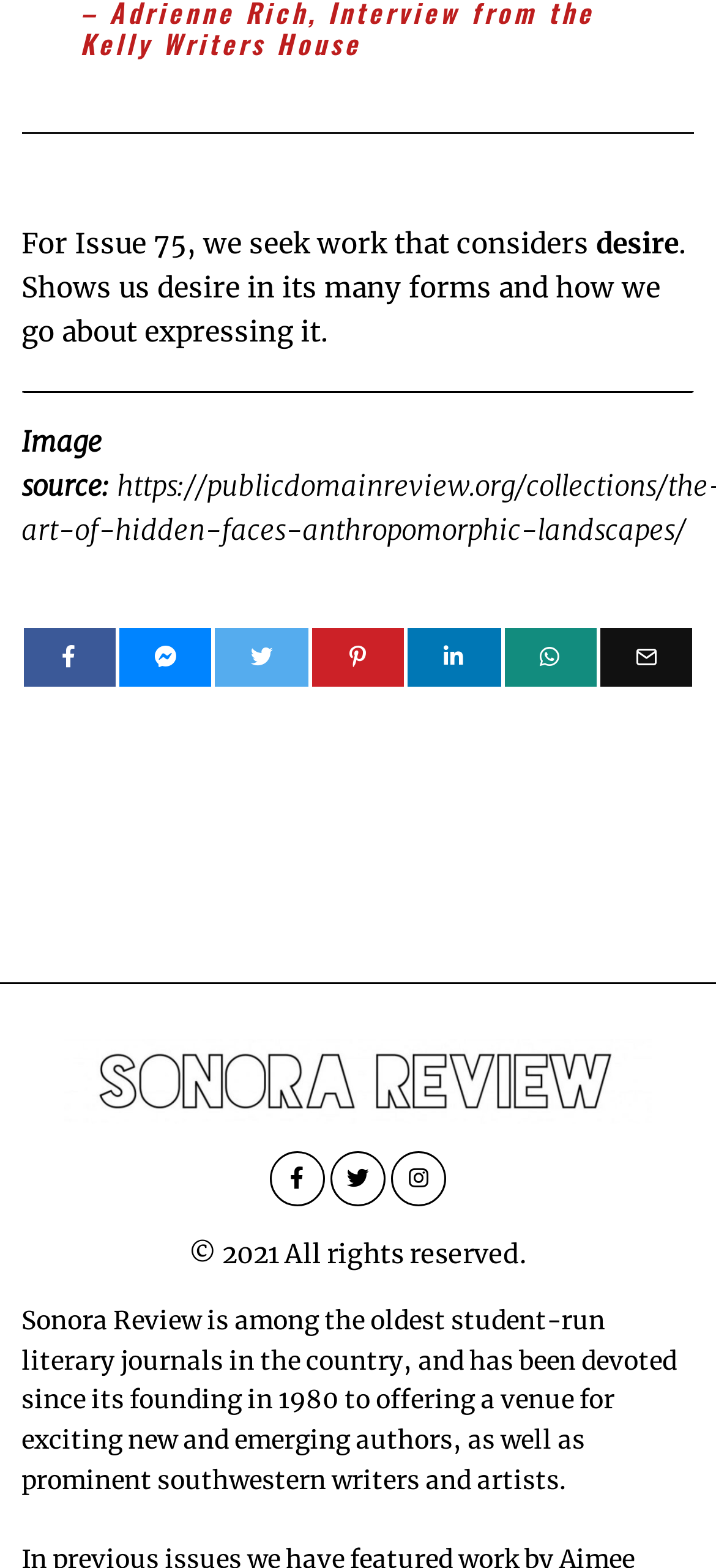Identify the bounding box coordinates of the region I need to click to complete this instruction: "Click the link to submit your work".

[0.09, 0.677, 0.91, 0.699]